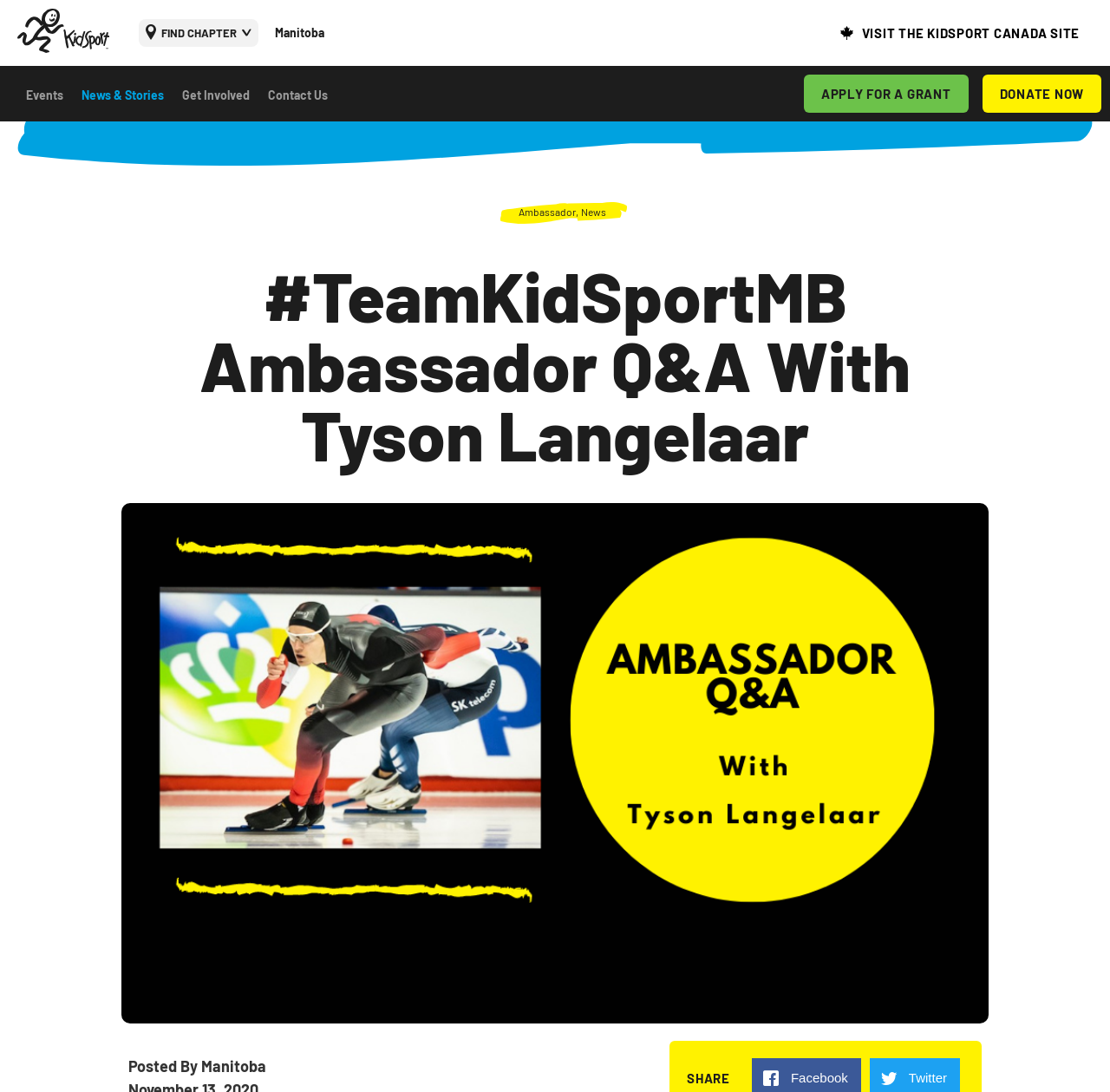Using floating point numbers between 0 and 1, provide the bounding box coordinates in the format (top-left x, top-left y, bottom-right x, bottom-right y). Locate the UI element described here: VISIT THE KIDSPORT CANADA SITE

[0.776, 0.021, 0.973, 0.04]